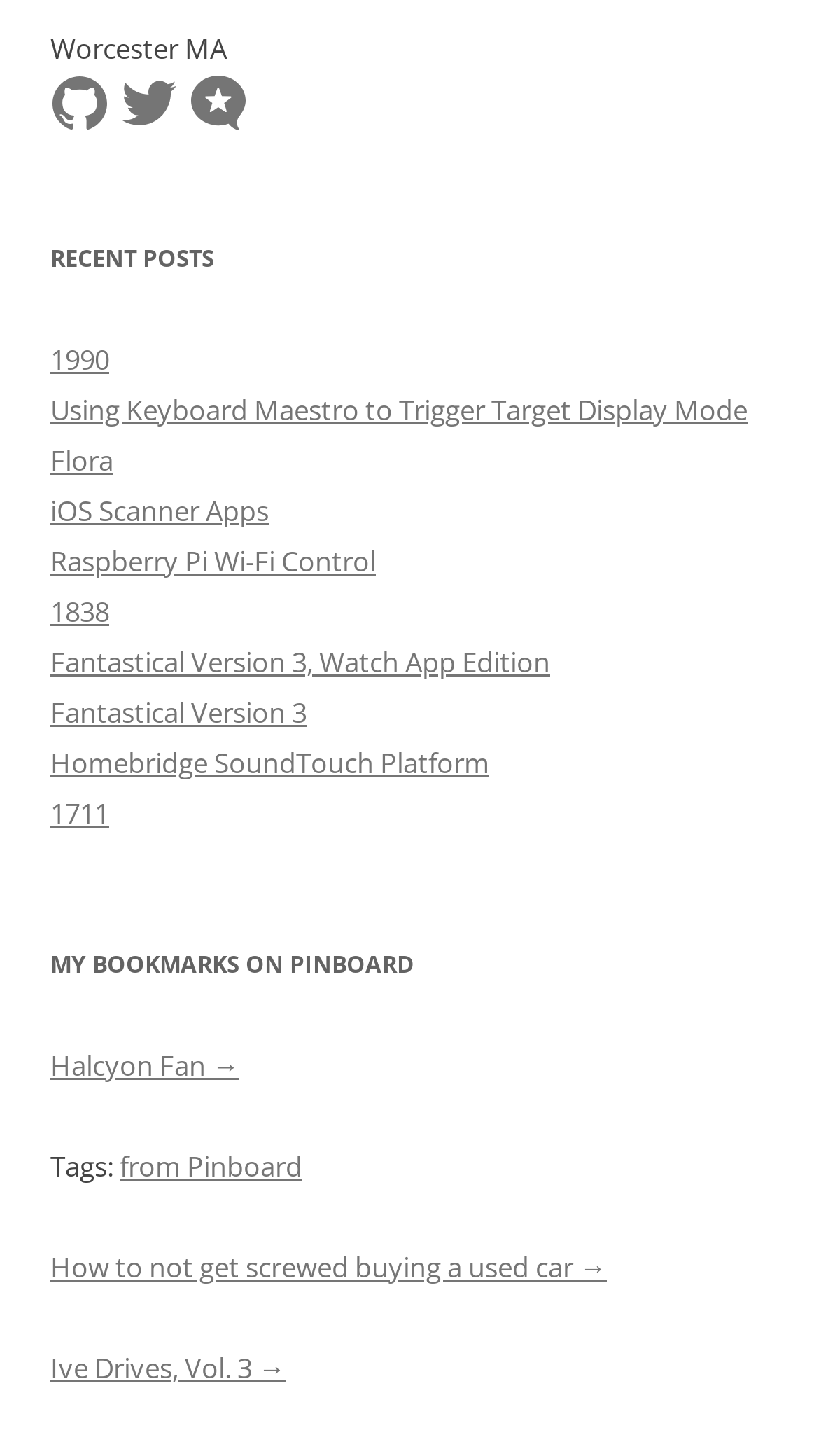Please find the bounding box for the UI component described as follows: "Homebridge SoundTouch Platform".

[0.062, 0.505, 0.597, 0.531]